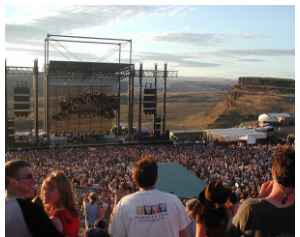Craft a thorough explanation of what is depicted in the image.

The image captures a vibrant outdoor concert scene at the Gorge Amphitheatre, known for its stunning natural backdrop. A large crowd fills the space, enjoying the performance as the sun sets over the expansive landscape. The stage, equipped with multiple speakers and lights, showcases the band in action, while fans can be seen enjoying the atmosphere, some with their arms raised in excitement. The unique rock formations of the canyon create an unforgettable ambiance, making this venue a favorite among music lovers for its breathtaking views and incredible sound. This particular moment is part of a performance to be remembered, adding to the magic of summer concerts.